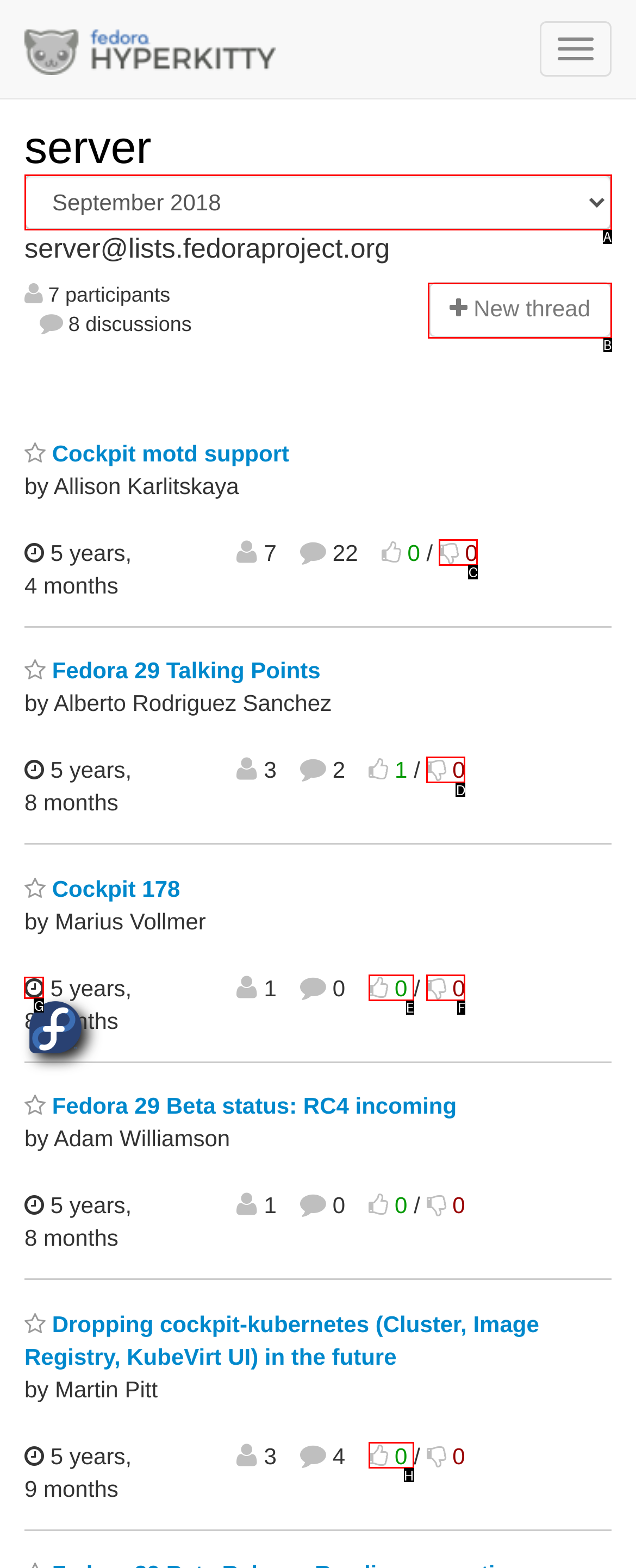Indicate the UI element to click to perform the task: Check the thread activity of 'Cockpit 178'. Reply with the letter corresponding to the chosen element.

G